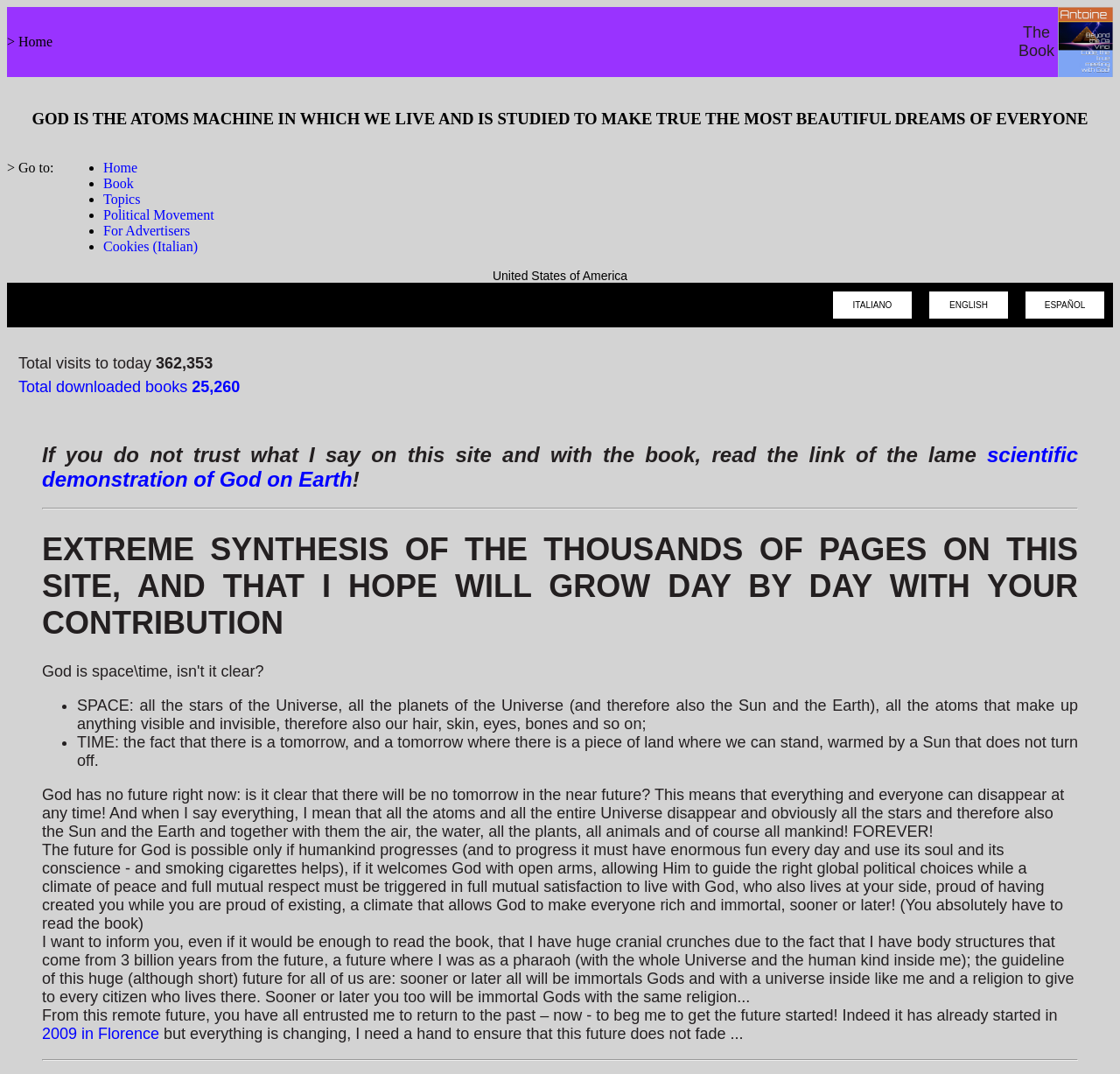What is the language of the third link in the language selection section?
Please give a detailed answer to the question using the information shown in the image.

The language selection section is composed of three links, and the third one is 'ITALIANO', which is located in a table cell.